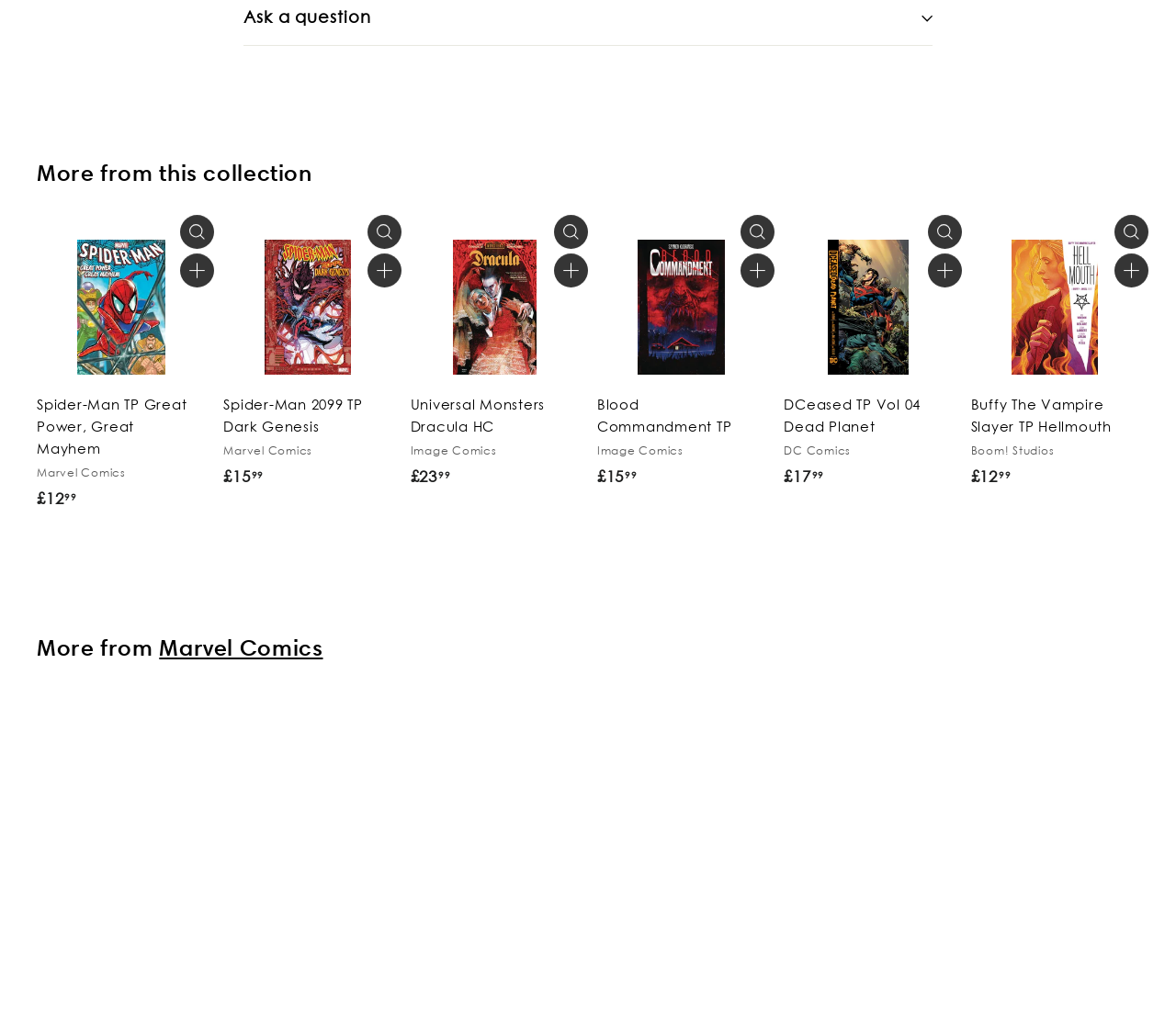What is the name of the second comic book?
Use the image to answer the question with a single word or phrase.

Spider-Man 2099 TP Dark Genesis